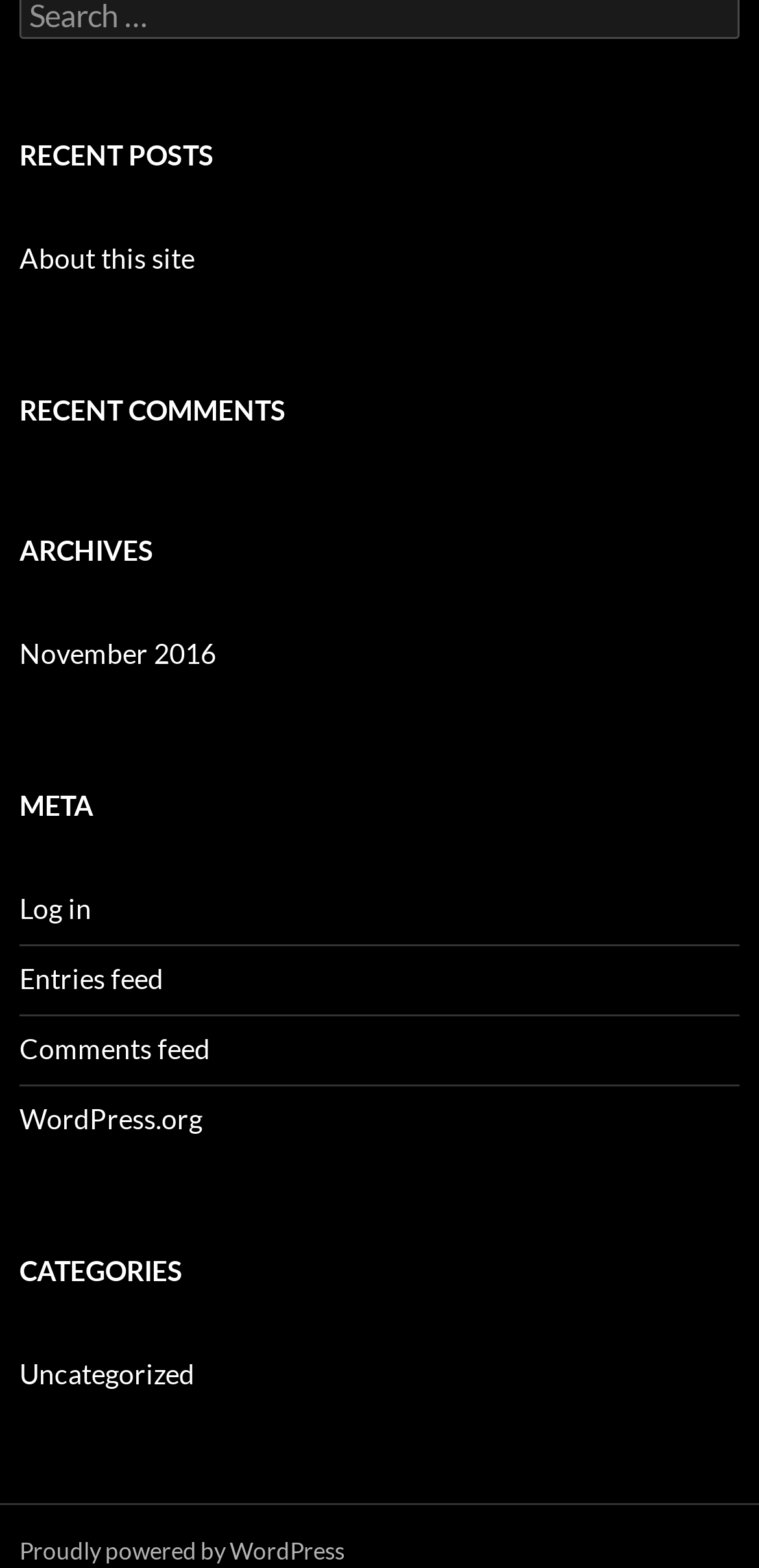How many sections are on the webpage?
Look at the image and answer the question using a single word or phrase.

5